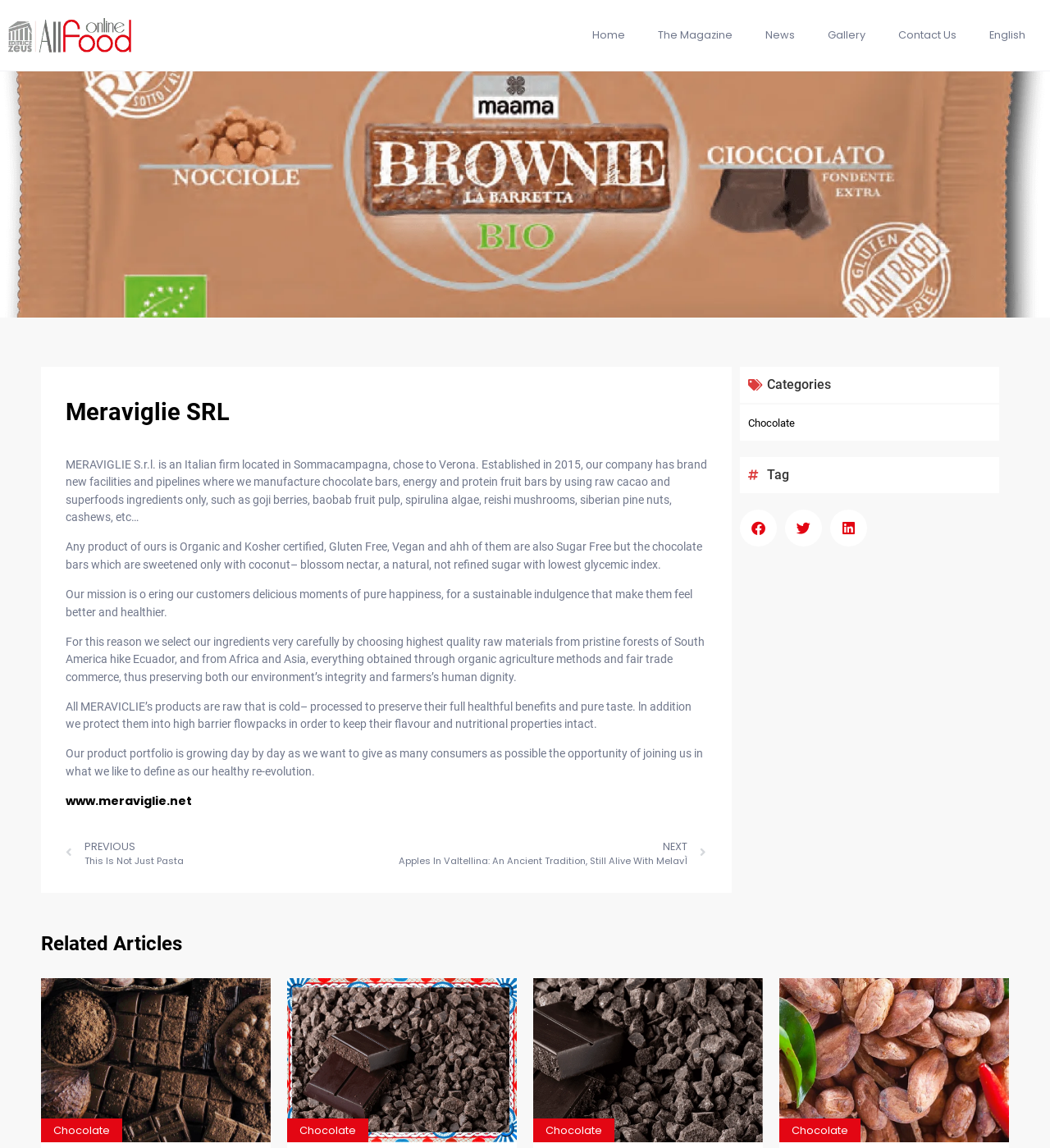Show me the bounding box coordinates of the clickable region to achieve the task as per the instruction: "Click the 'World Cup 2023 Tickets' link".

None